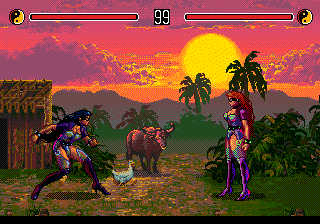Please respond to the question using a single word or phrase:
What is the color of the attire worn by the character on the right?

Purple